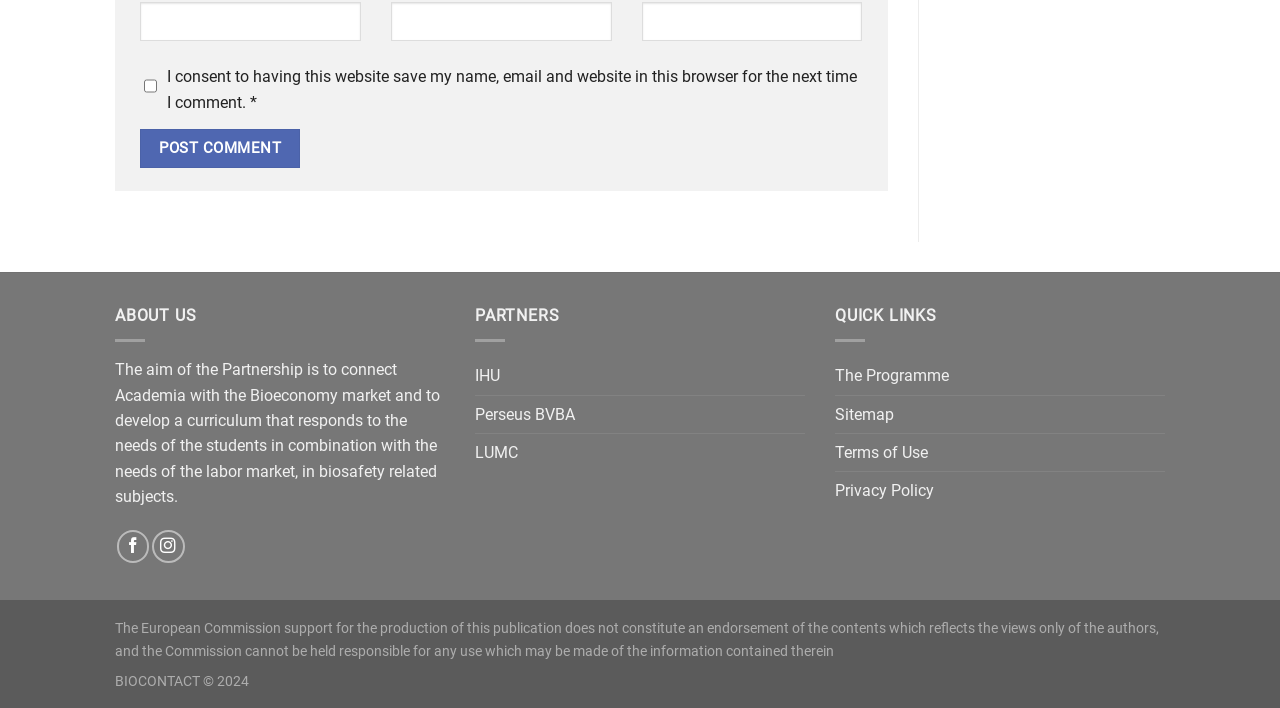Respond to the question below with a single word or phrase:
How many links are there under QUICK LINKS?

4